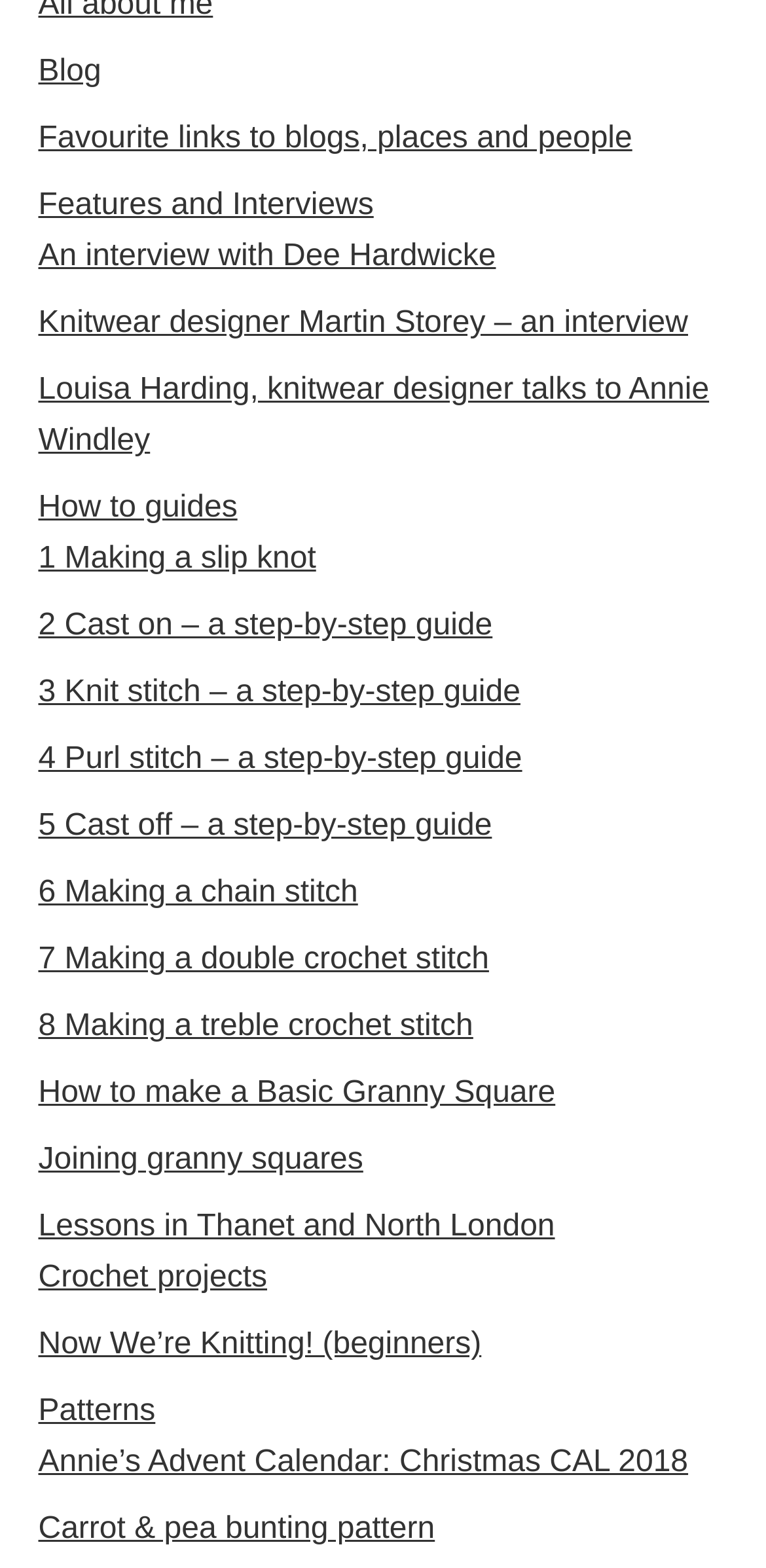Locate the bounding box coordinates of the element I should click to achieve the following instruction: "Explore the crochet projects".

[0.05, 0.805, 0.349, 0.826]